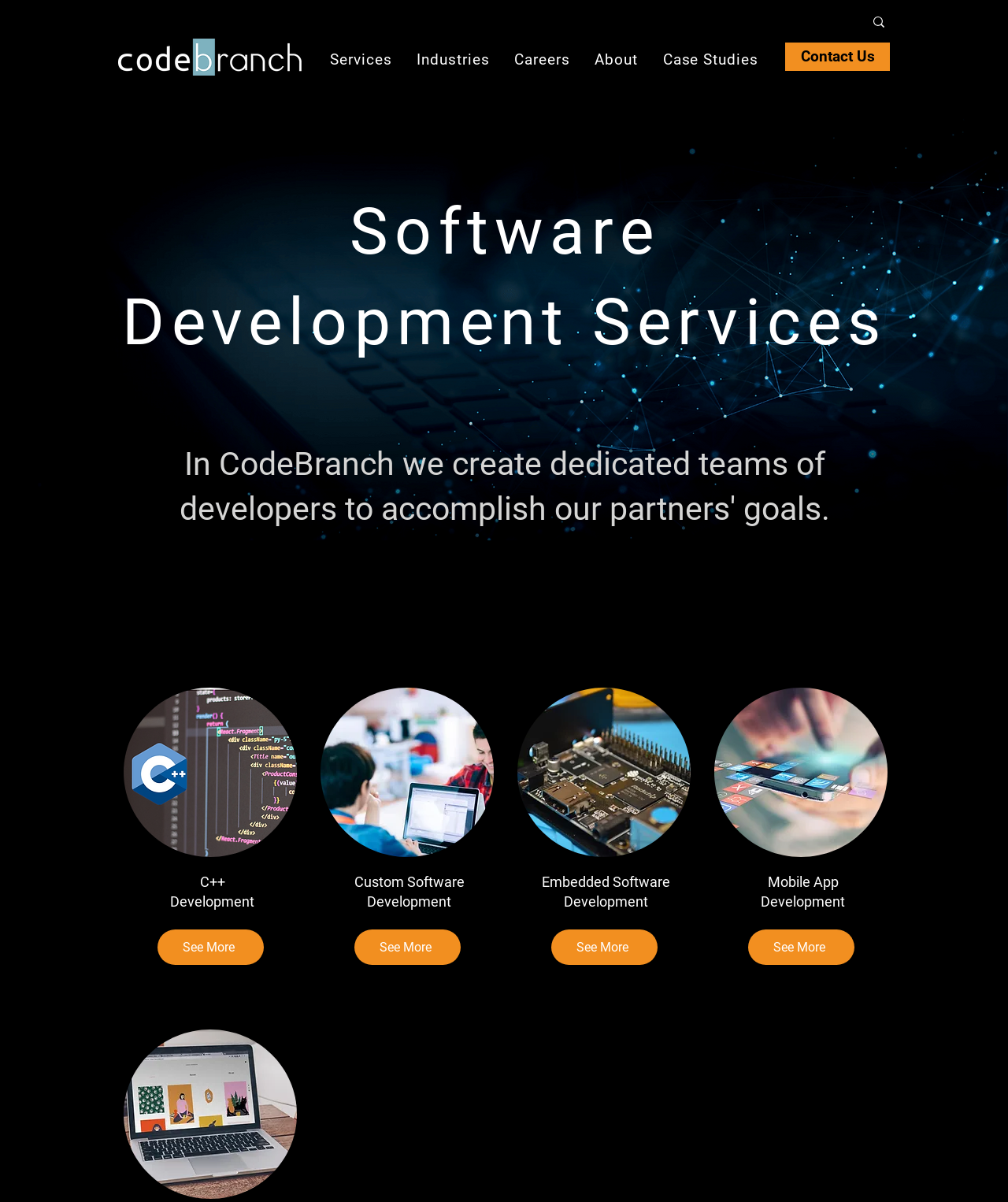Bounding box coordinates are specified in the format (top-left x, top-left y, bottom-right x, bottom-right y). All values are floating point numbers bounded between 0 and 1. Please provide the bounding box coordinate of the region this sentence describes: Careers

[0.495, 0.035, 0.573, 0.064]